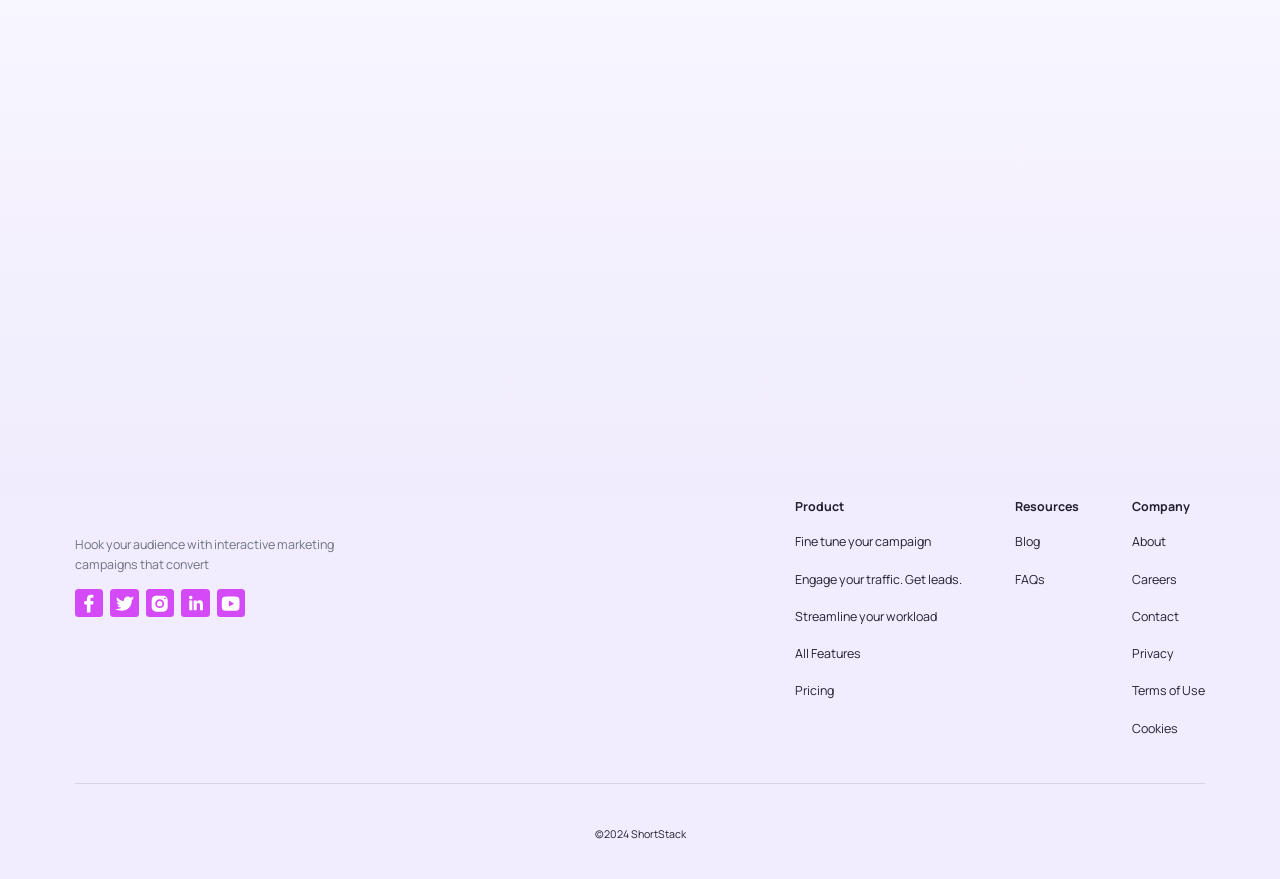Point out the bounding box coordinates of the section to click in order to follow this instruction: "Check the pricing".

[0.621, 0.773, 0.751, 0.8]